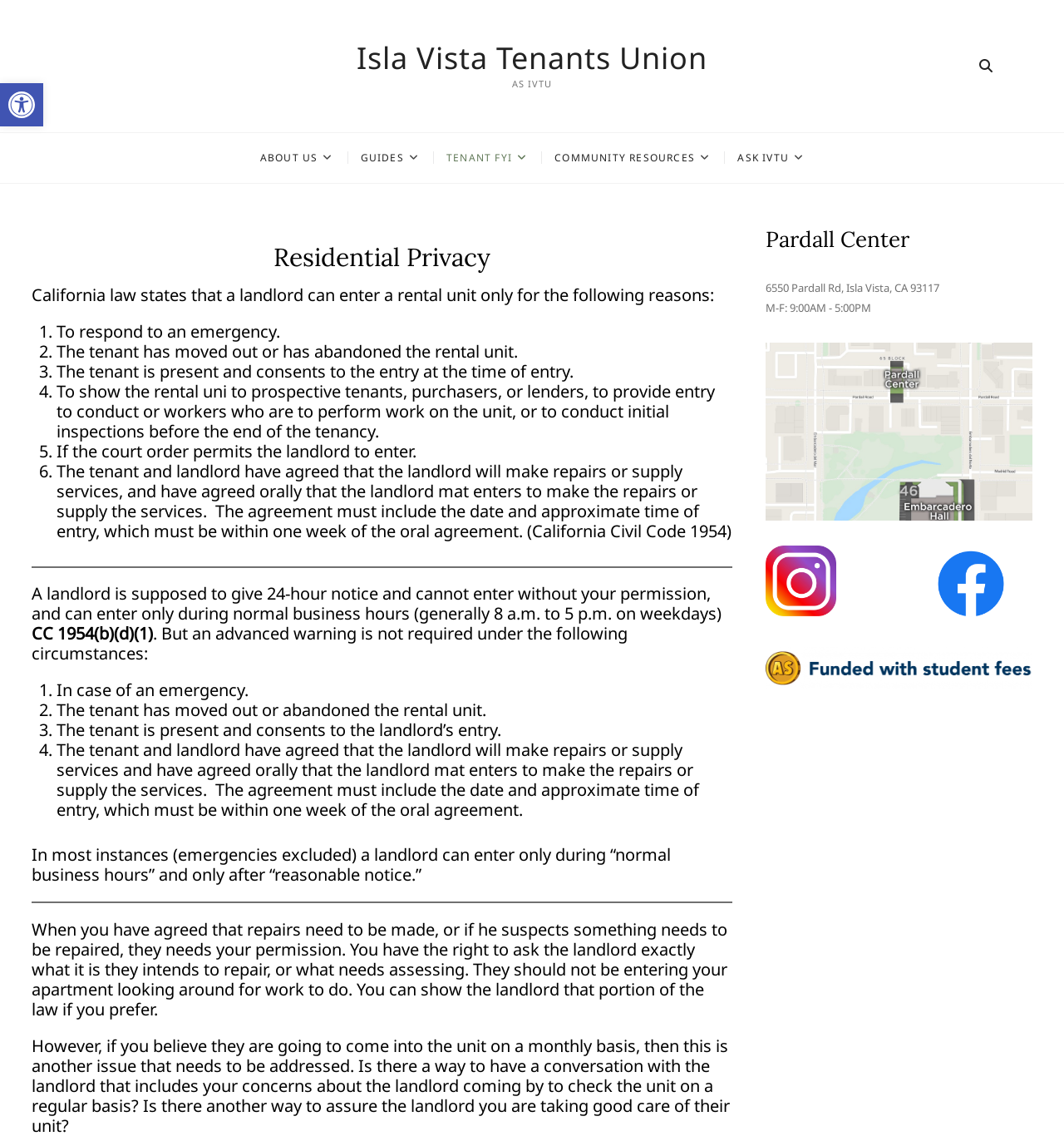Can you determine the bounding box coordinates of the area that needs to be clicked to fulfill the following instruction: "View the Pardall Center information"?

[0.719, 0.198, 0.97, 0.222]